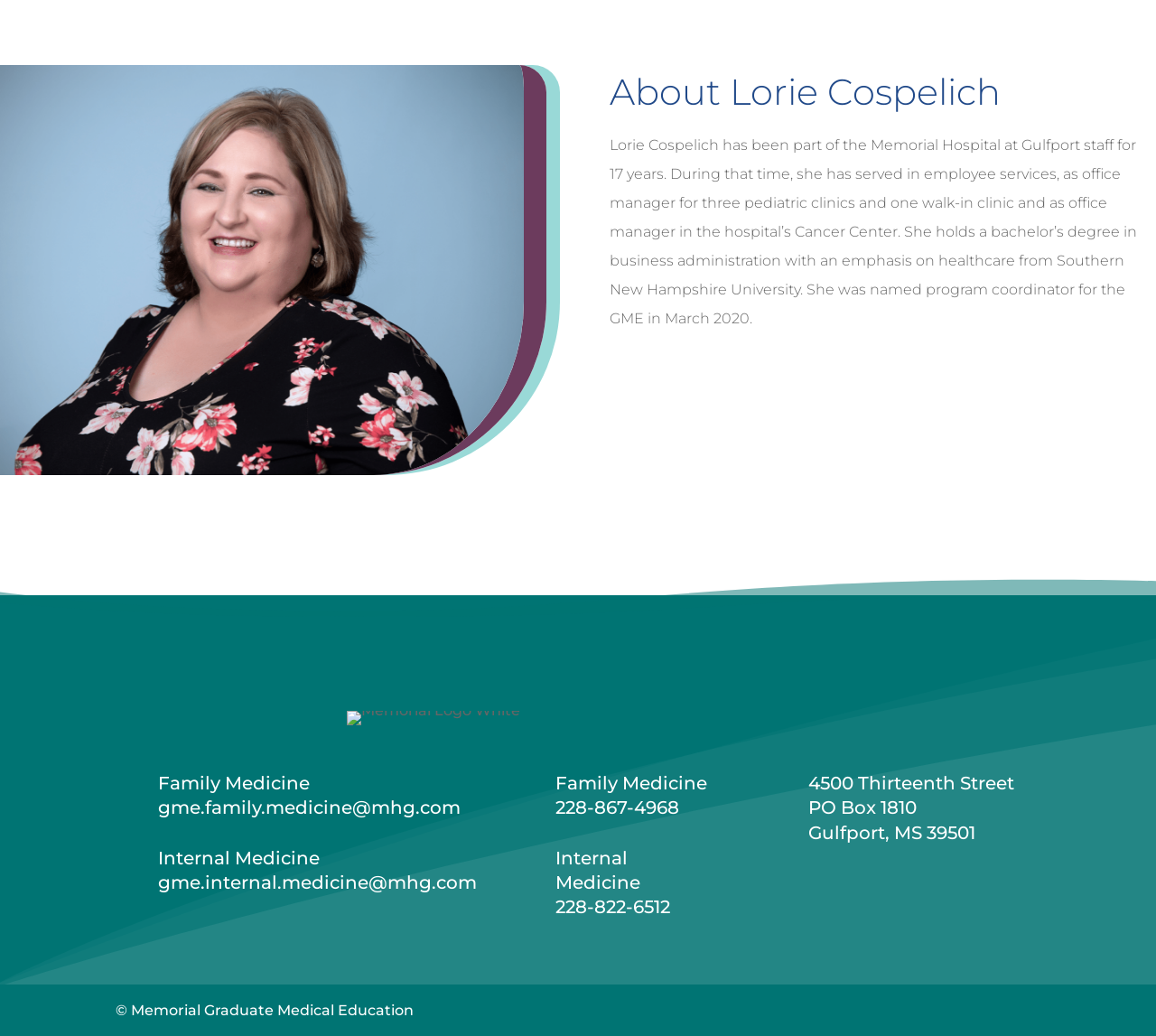Extract the bounding box coordinates for the HTML element that matches this description: "gme.family.medicine@mhg.com". The coordinates should be four float numbers between 0 and 1, i.e., [left, top, right, bottom].

[0.137, 0.769, 0.398, 0.79]